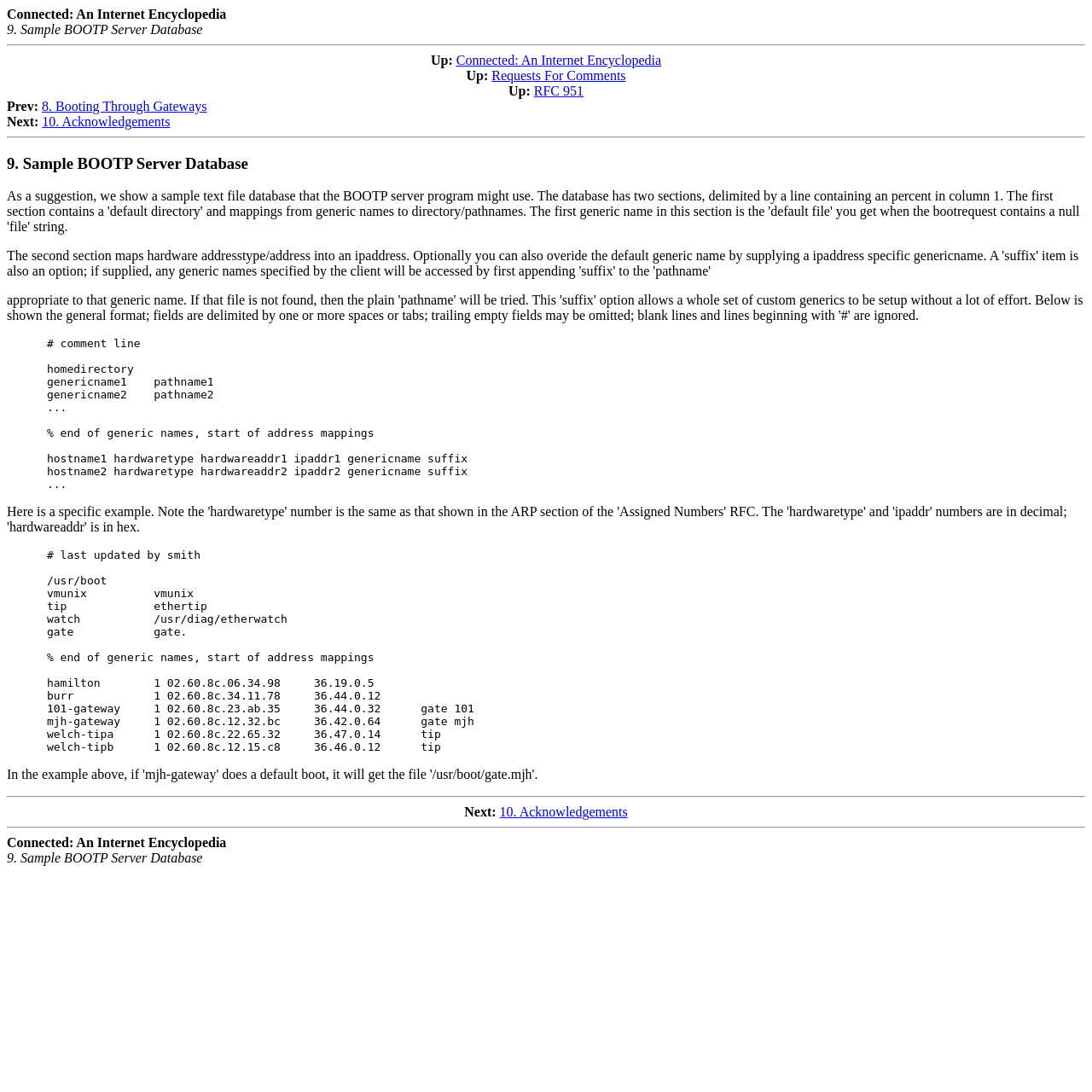What is the format of the generic names section?
Answer the question with a detailed and thorough explanation.

The generic names section of the BOOTP server database appears to start with a comment line, followed by a list of generic names and their corresponding pathnames. This is evident from the sample database content provided on the webpage.